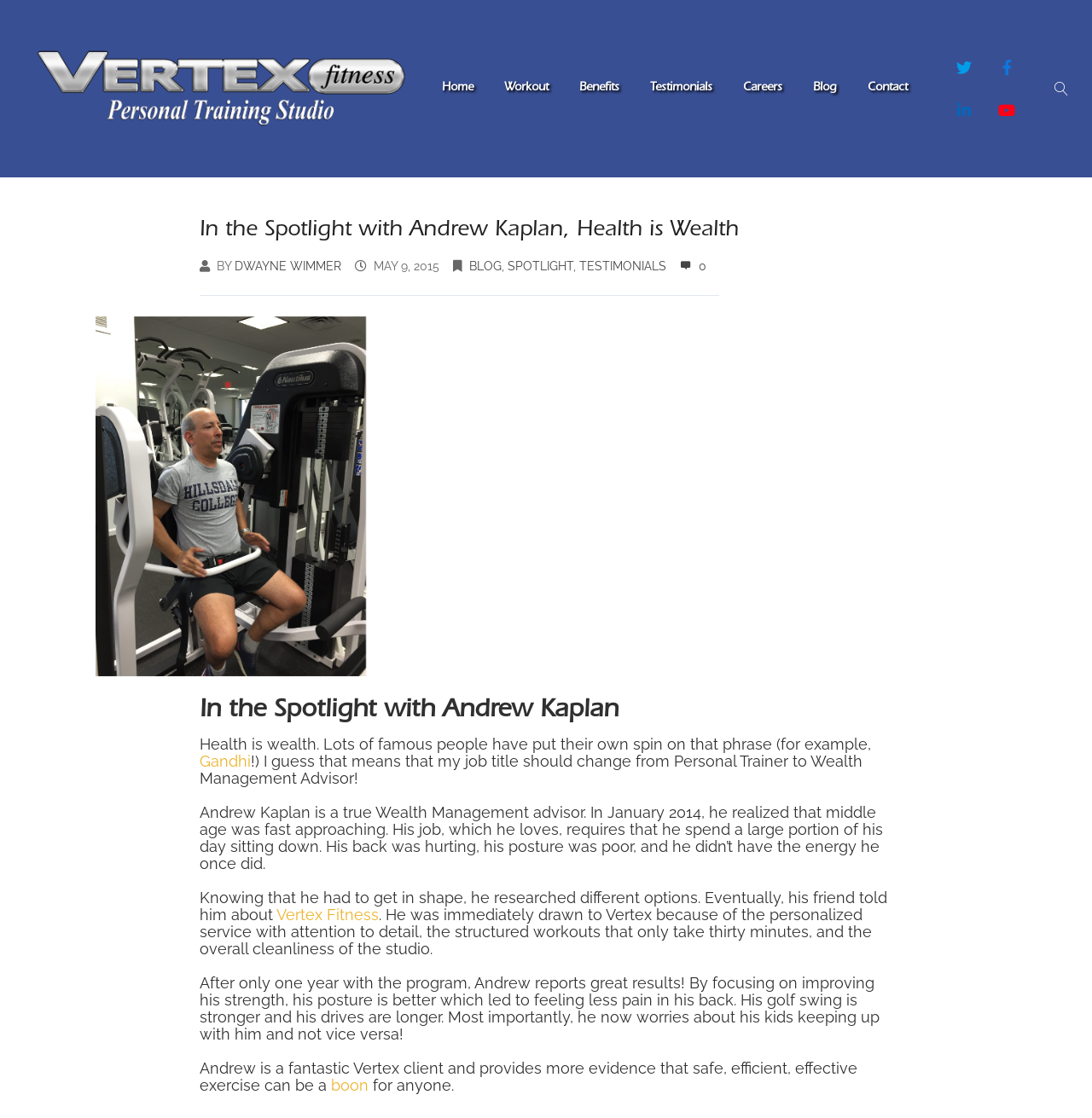Indicate the bounding box coordinates of the clickable region to achieve the following instruction: "Read Andrew Kaplan's blog."

[0.088, 0.283, 0.912, 0.605]